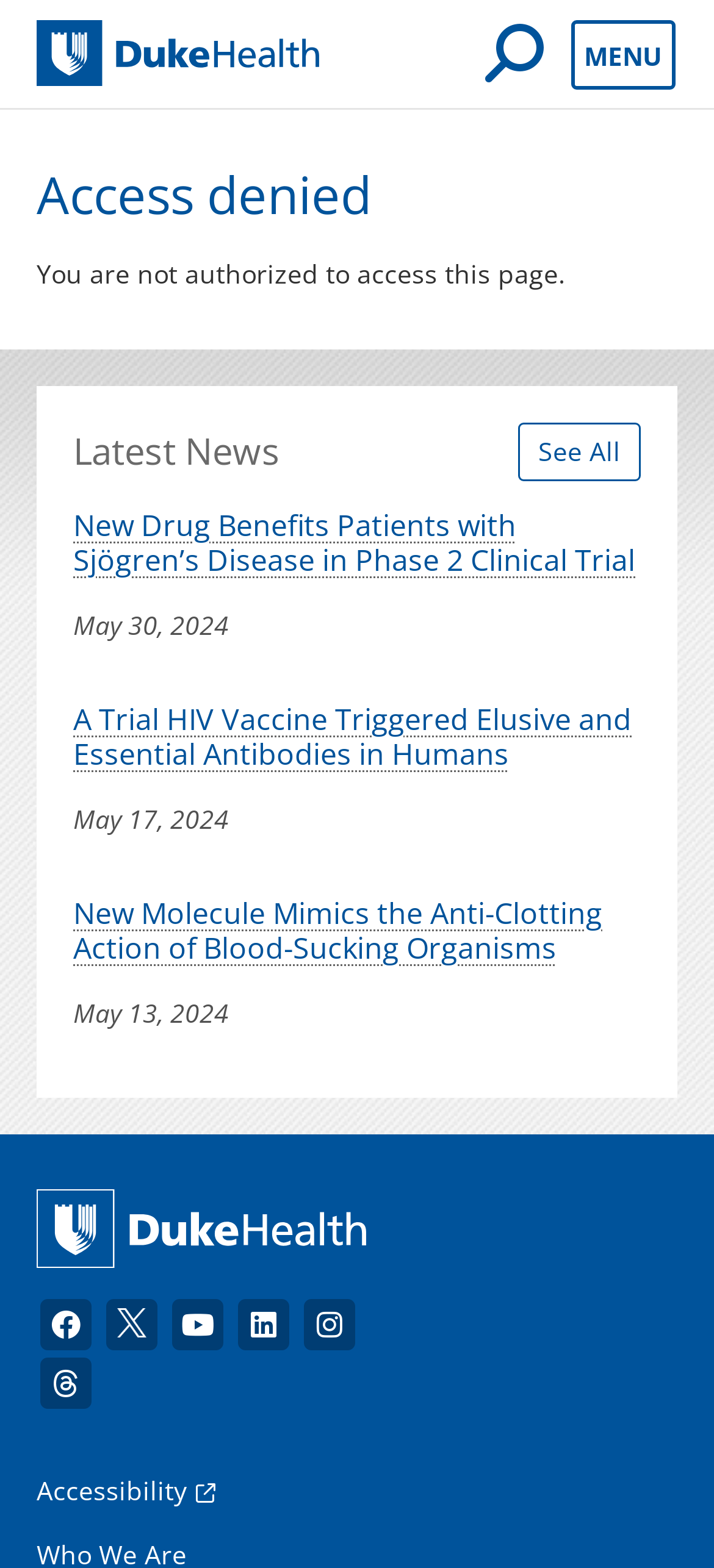Using the description: "Accessibility", determine the UI element's bounding box coordinates. Ensure the coordinates are in the format of four float numbers between 0 and 1, i.e., [left, top, right, bottom].

[0.051, 0.937, 0.262, 0.965]